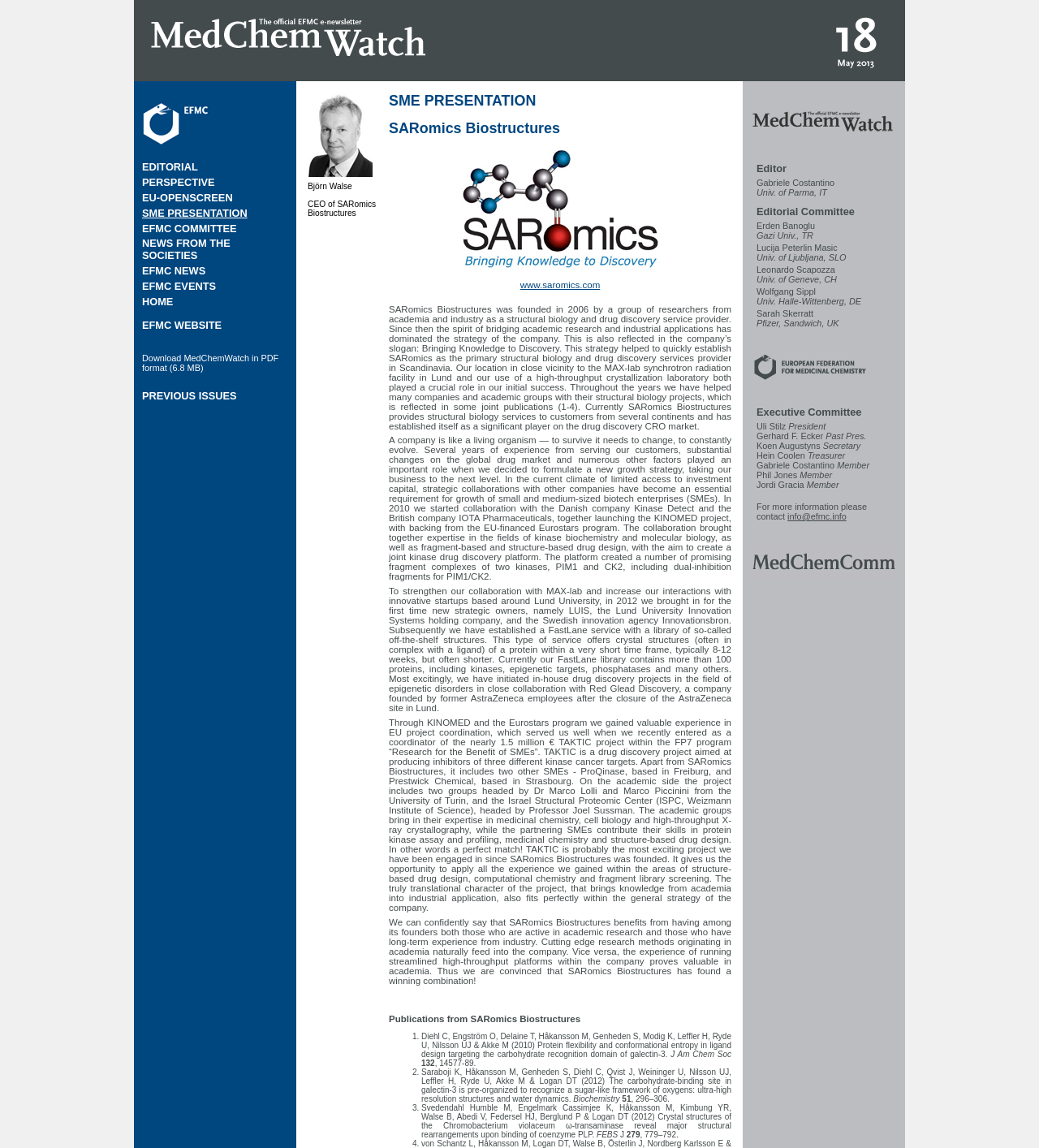How many publications are listed from SARomics Biostructures?
Can you offer a detailed and complete answer to this question?

The publications from SARomics Biostructures are listed at the bottom of the webpage, and there are four of them, numbered from 1 to 4.